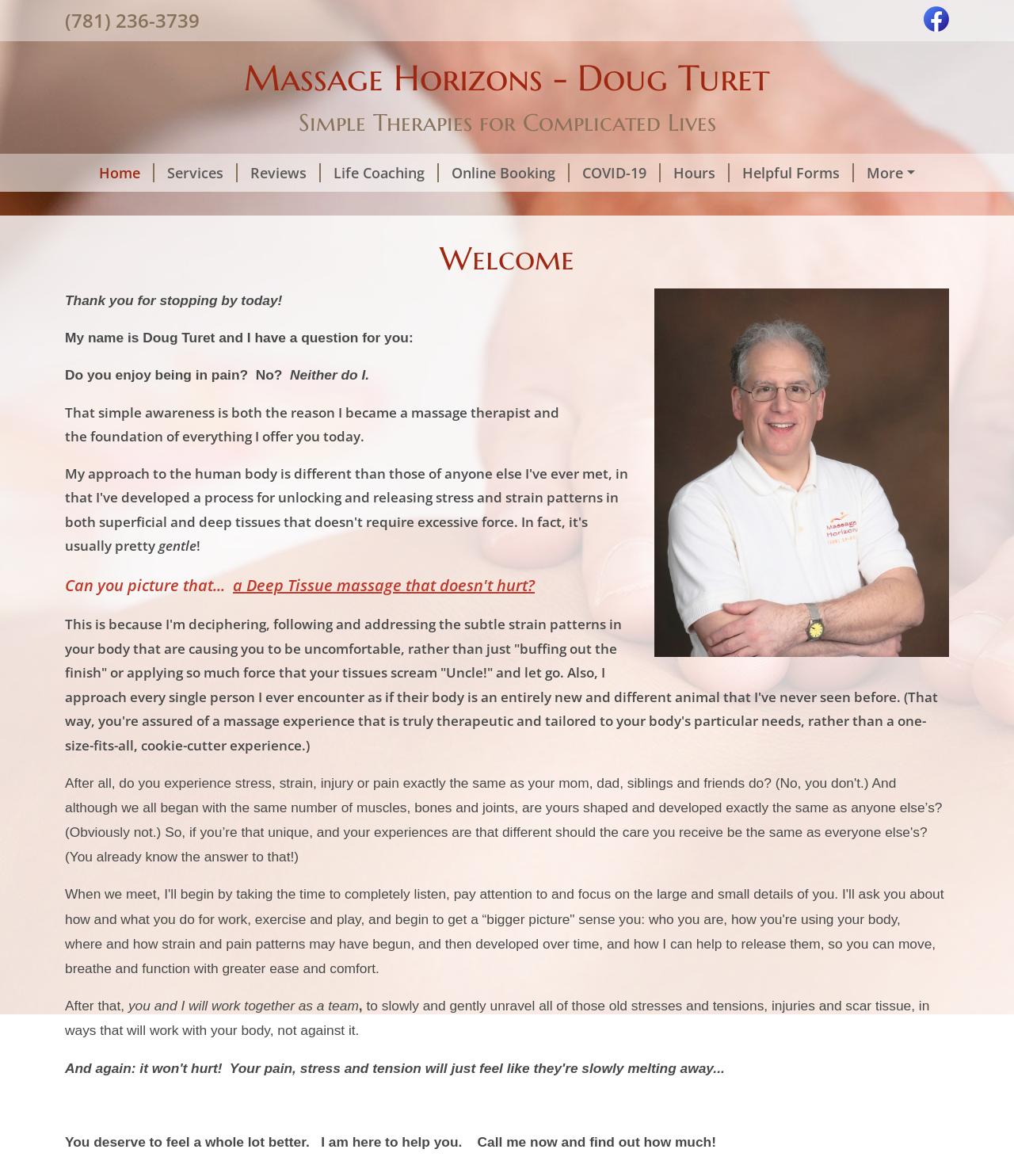Identify the bounding box coordinates for the element that needs to be clicked to fulfill this instruction: "Check reviews". Provide the coordinates in the format of four float numbers between 0 and 1: [left, top, right, bottom].

[0.296, 0.133, 0.378, 0.161]